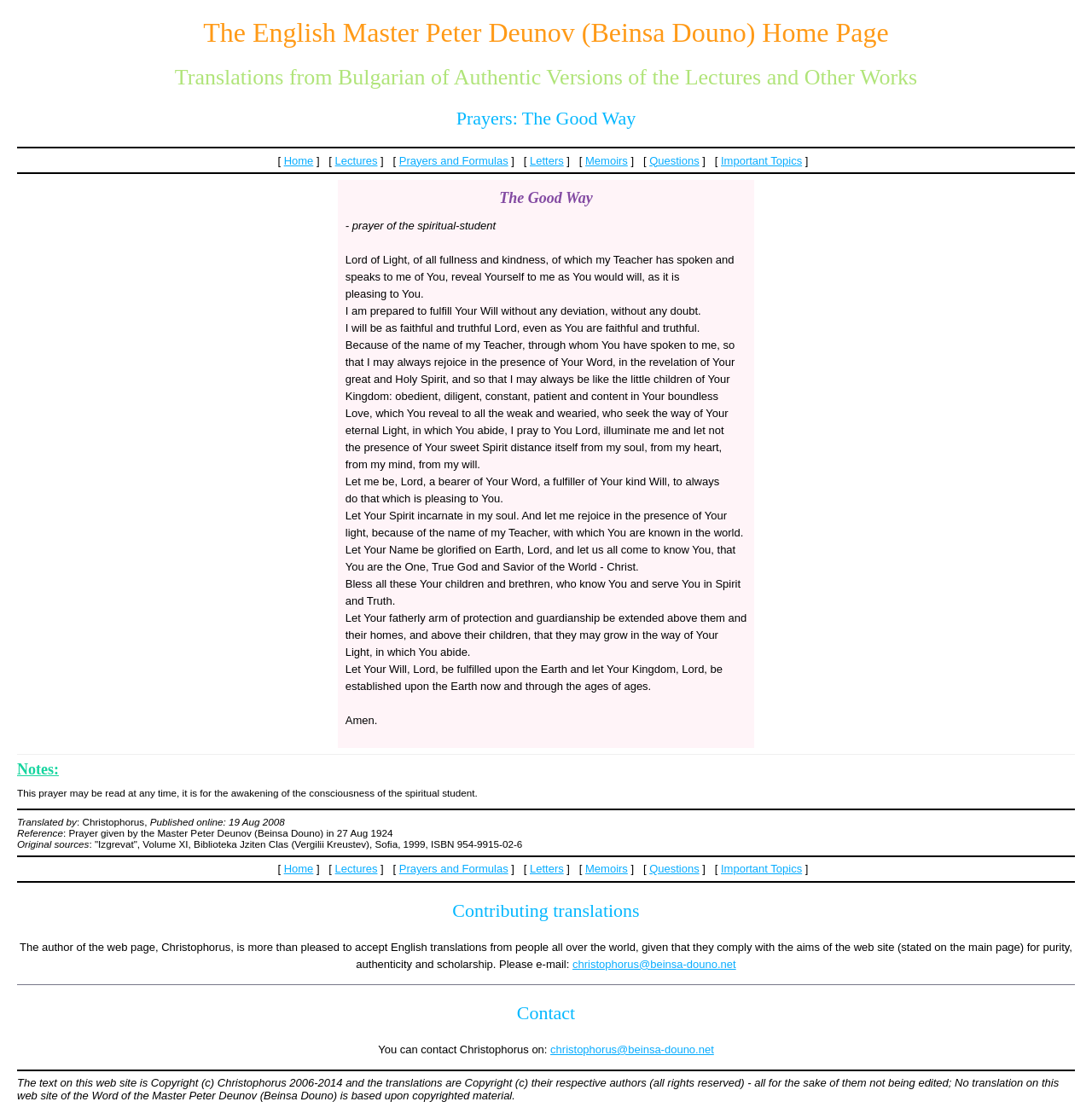Identify the bounding box of the HTML element described as: "Prayers and Formulas".

[0.365, 0.138, 0.465, 0.149]